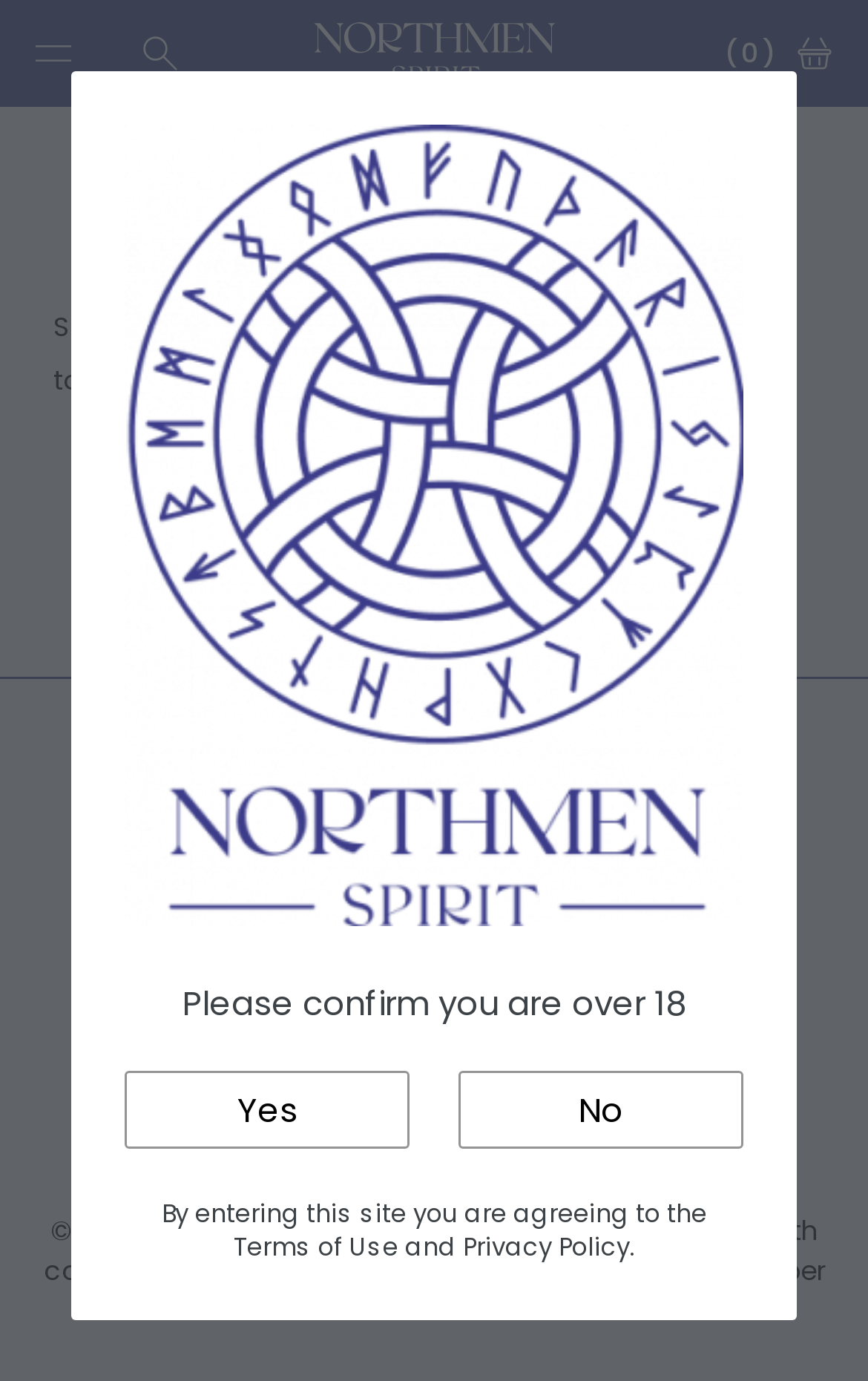Determine the bounding box for the UI element as described: "value="No"". The coordinates should be represented as four float numbers between 0 and 1, formatted as [left, top, right, bottom].

[0.528, 0.775, 0.856, 0.831]